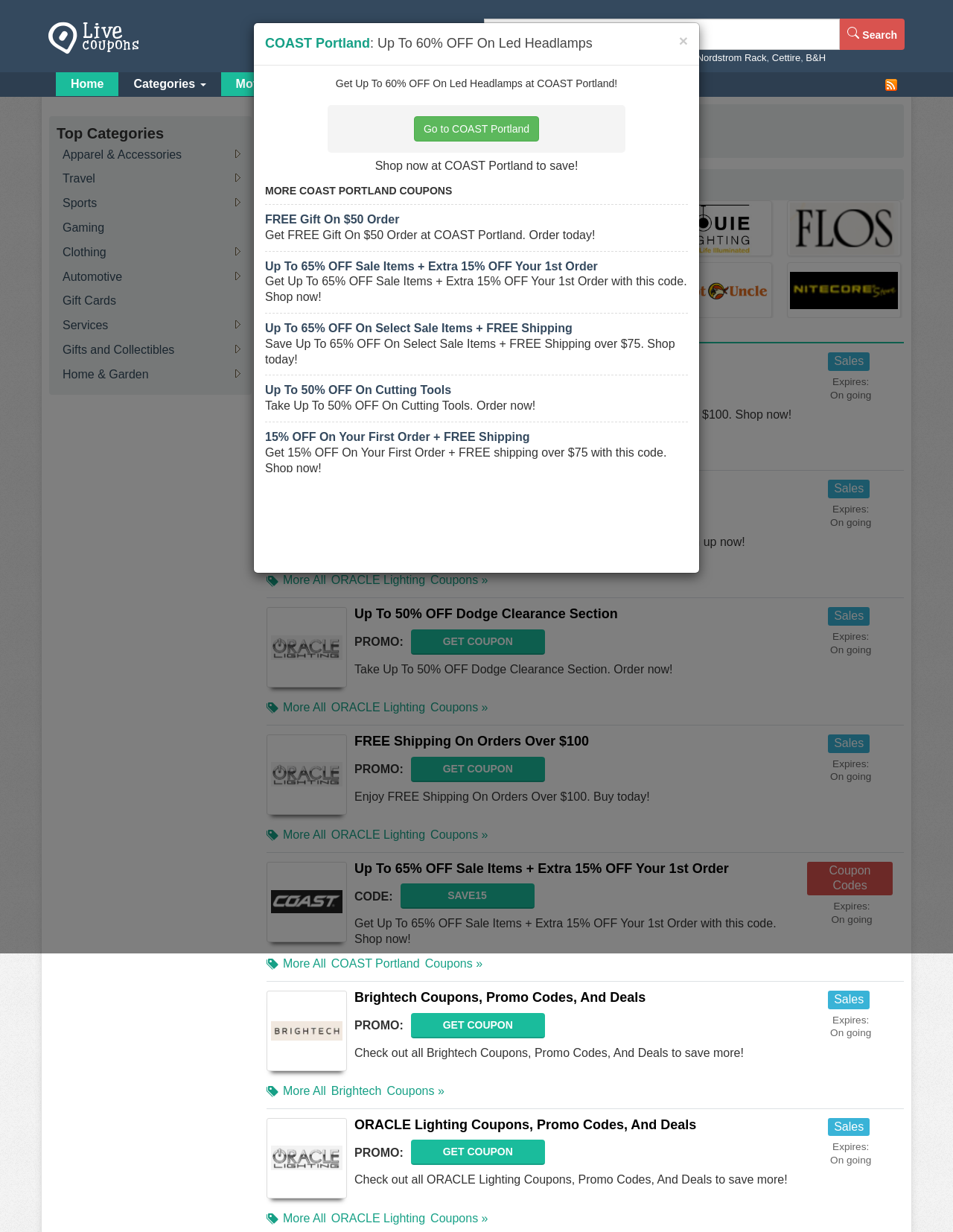Using the element description: "Go to COAST Portland", determine the bounding box coordinates. The coordinates should be in the format [left, top, right, bottom], with values between 0 and 1.

[0.434, 0.094, 0.566, 0.115]